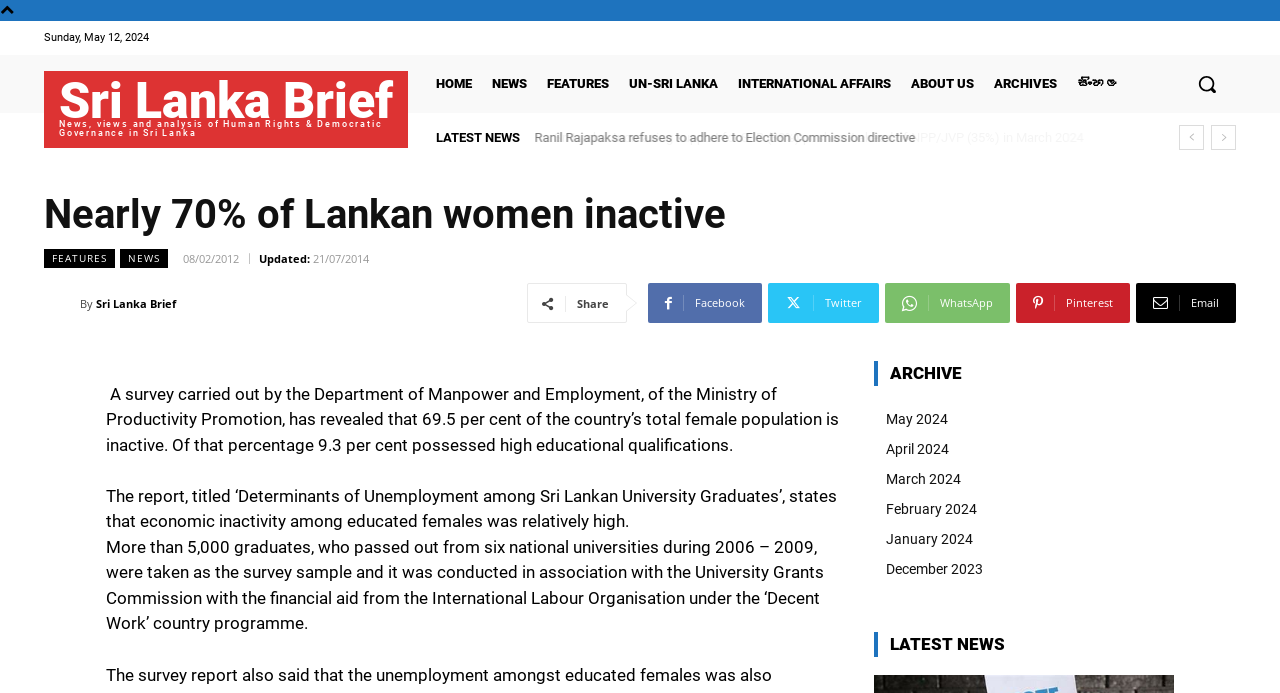Determine the bounding box coordinates for the HTML element described here: "Sri Lanka Brief".

[0.075, 0.417, 0.138, 0.46]